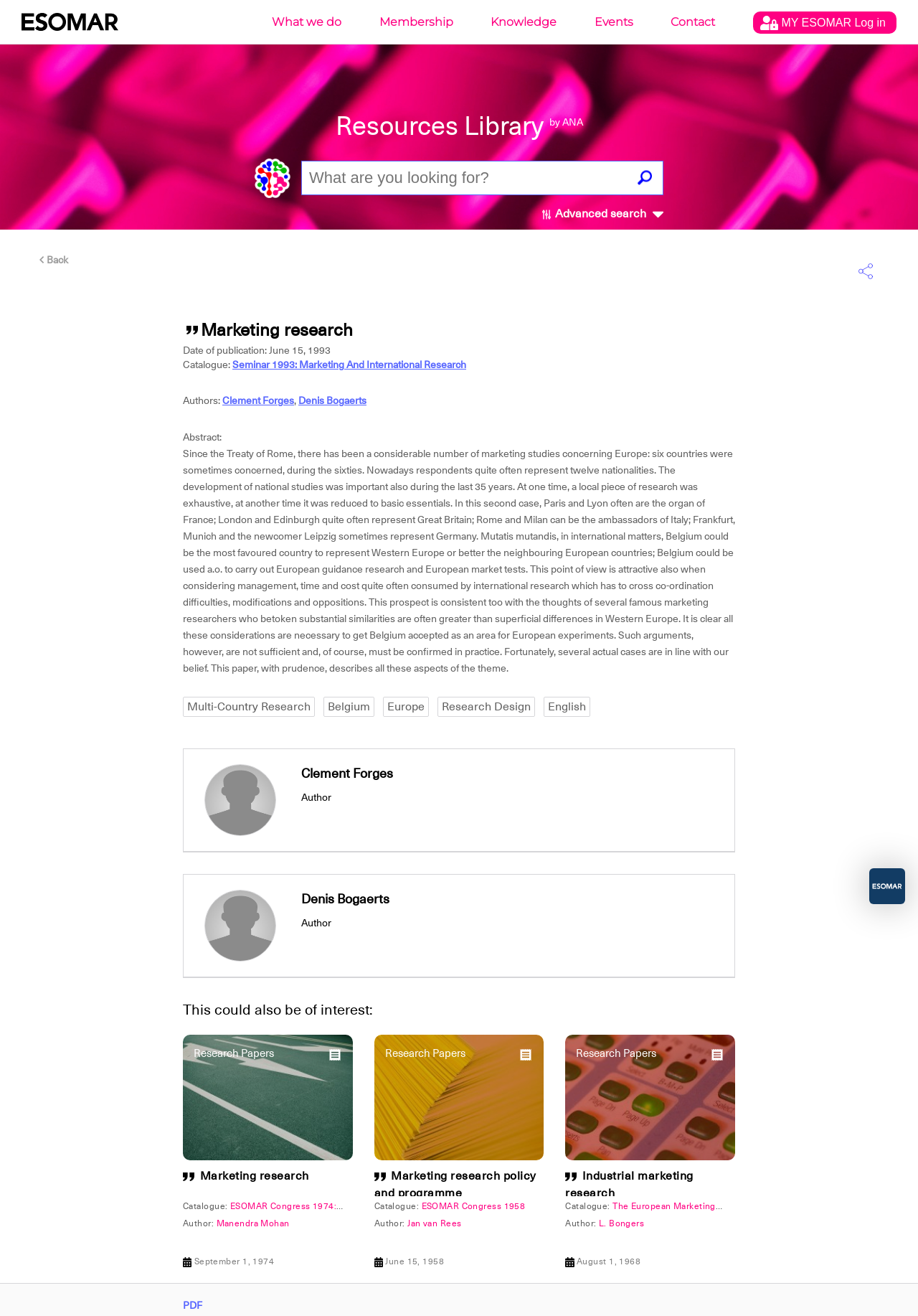How many authors are mentioned in the article?
Based on the screenshot, provide your answer in one word or phrase.

2